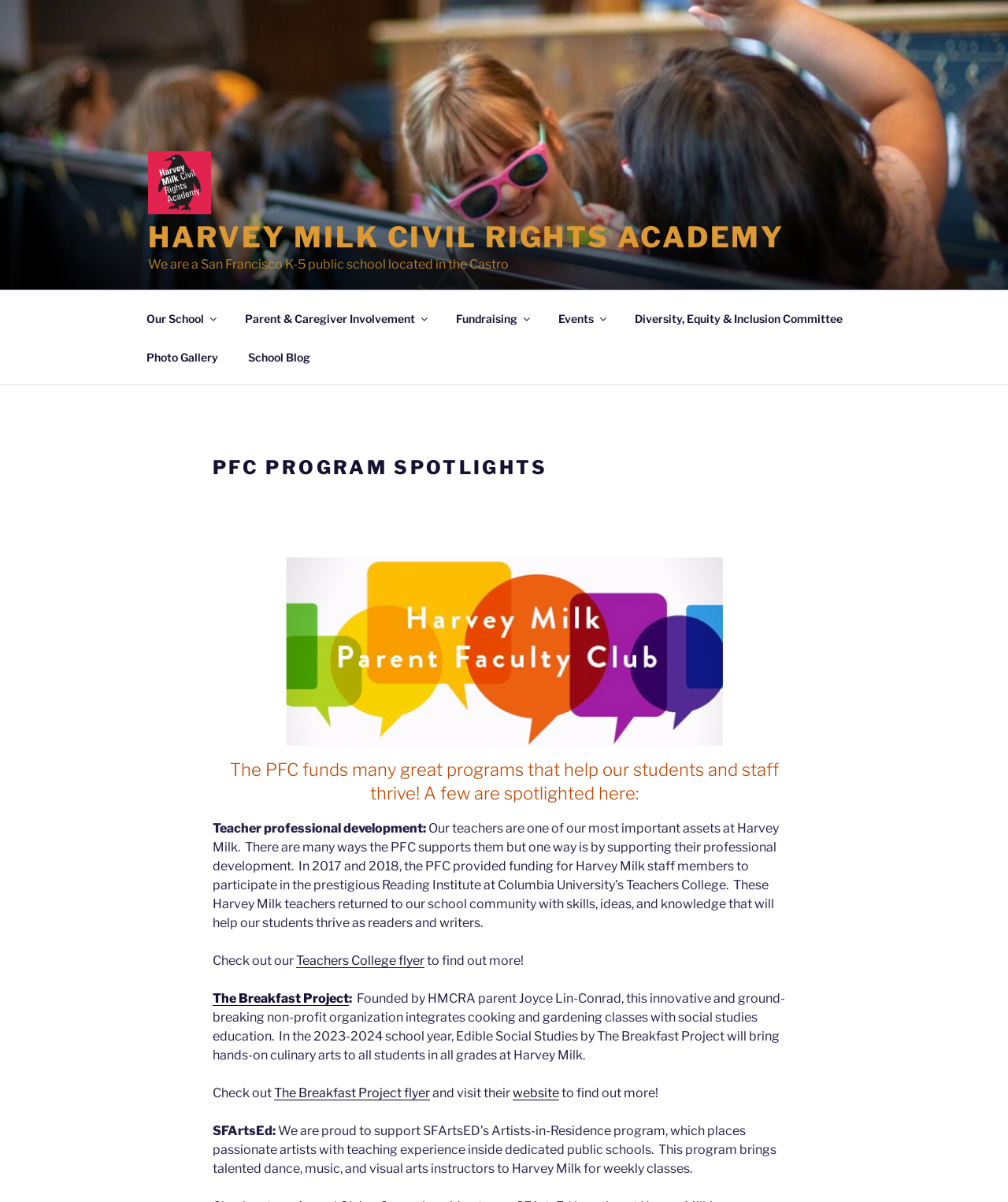Identify the bounding box coordinates of the clickable region required to complete the instruction: "Explore Curbmate Corporation for more information". The coordinates should be given as four float numbers within the range of 0 and 1, i.e., [left, top, right, bottom].

None